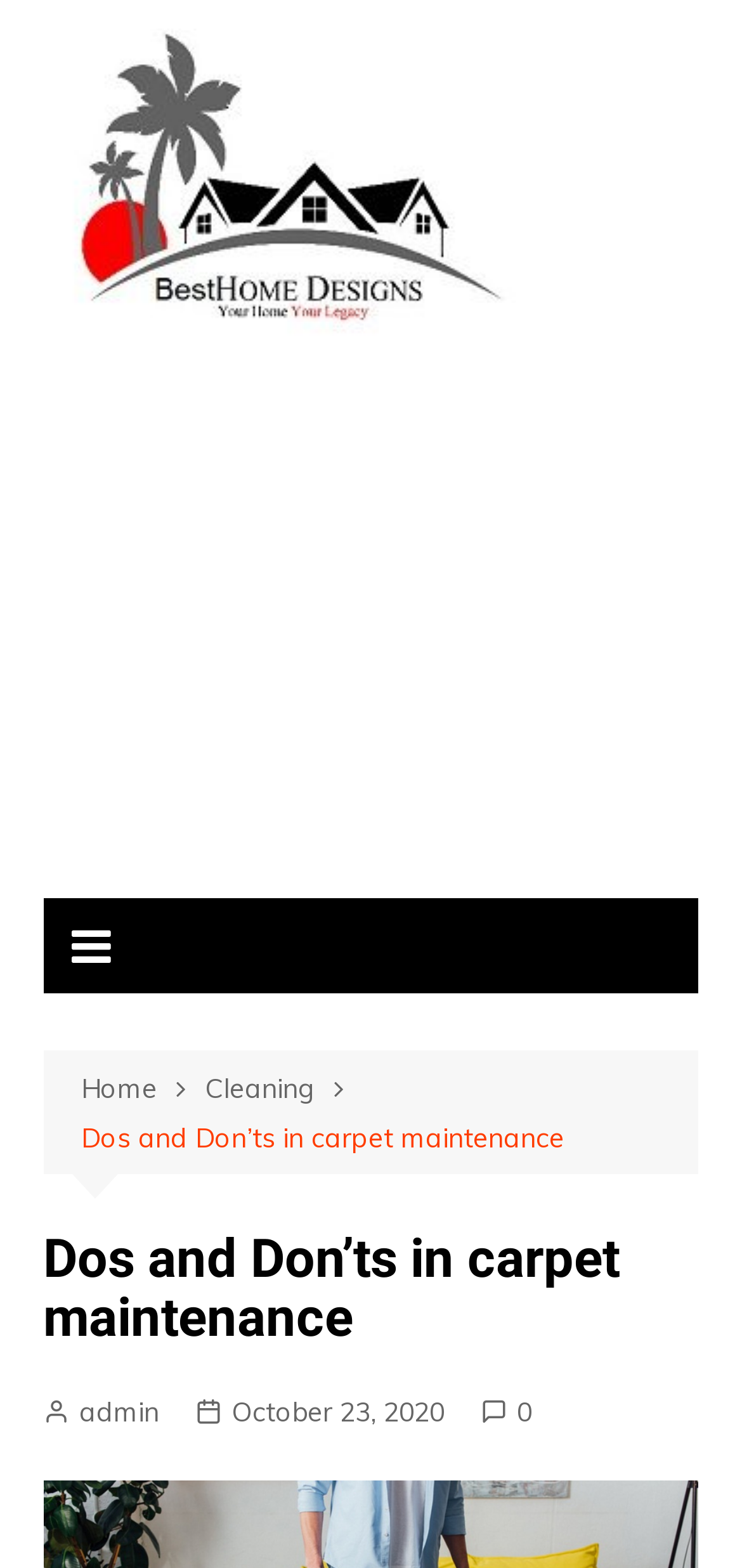Provide a one-word or brief phrase answer to the question:
What is the date of the webpage's publication?

October 23, 2020